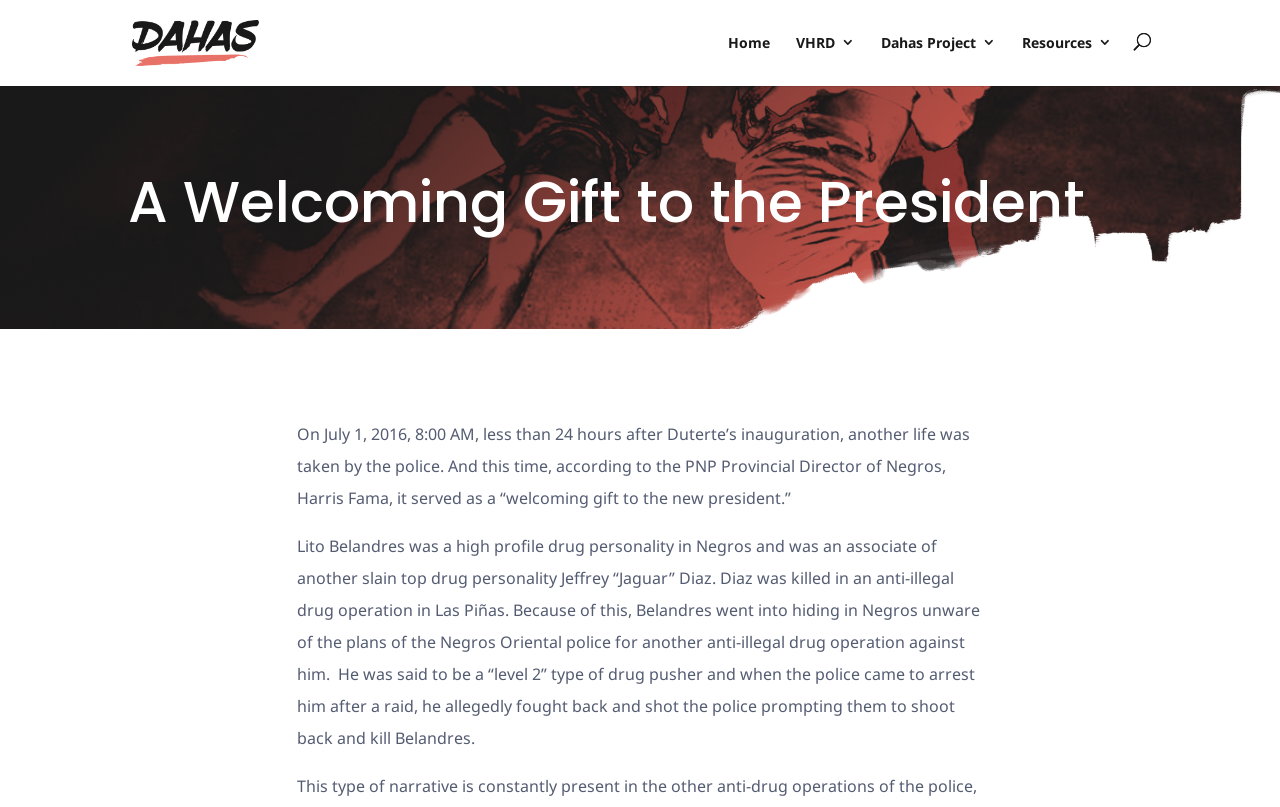Describe all visible elements and their arrangement on the webpage.

The webpage appears to be an article or news story about a specific event in the Philippines. At the top, there is a heading that reads "A Welcoming Gift to the President". Below this heading, there is a large block of text that describes an incident where a person named Lito Belandres was killed by the police in an anti-illegal drug operation. The text provides details about Belandres' background and the circumstances surrounding his death.

To the left of the heading, there is a link with the same title as the webpage, "Violence, Human Rights, and Democracy in the Philippines", accompanied by an image. Above this link, there is a search bar that spans almost the entire width of the page.

At the top right corner of the page, there are four links: "Home", "VHRD 3", "Dahas Project 3", and "Resources 3", which appear to be navigation links to other parts of the website.

The overall content of the webpage is focused on the article, with the text blocks taking up most of the space. The layout is clean, with a clear hierarchy of elements and sufficient whitespace to make the content easy to read.